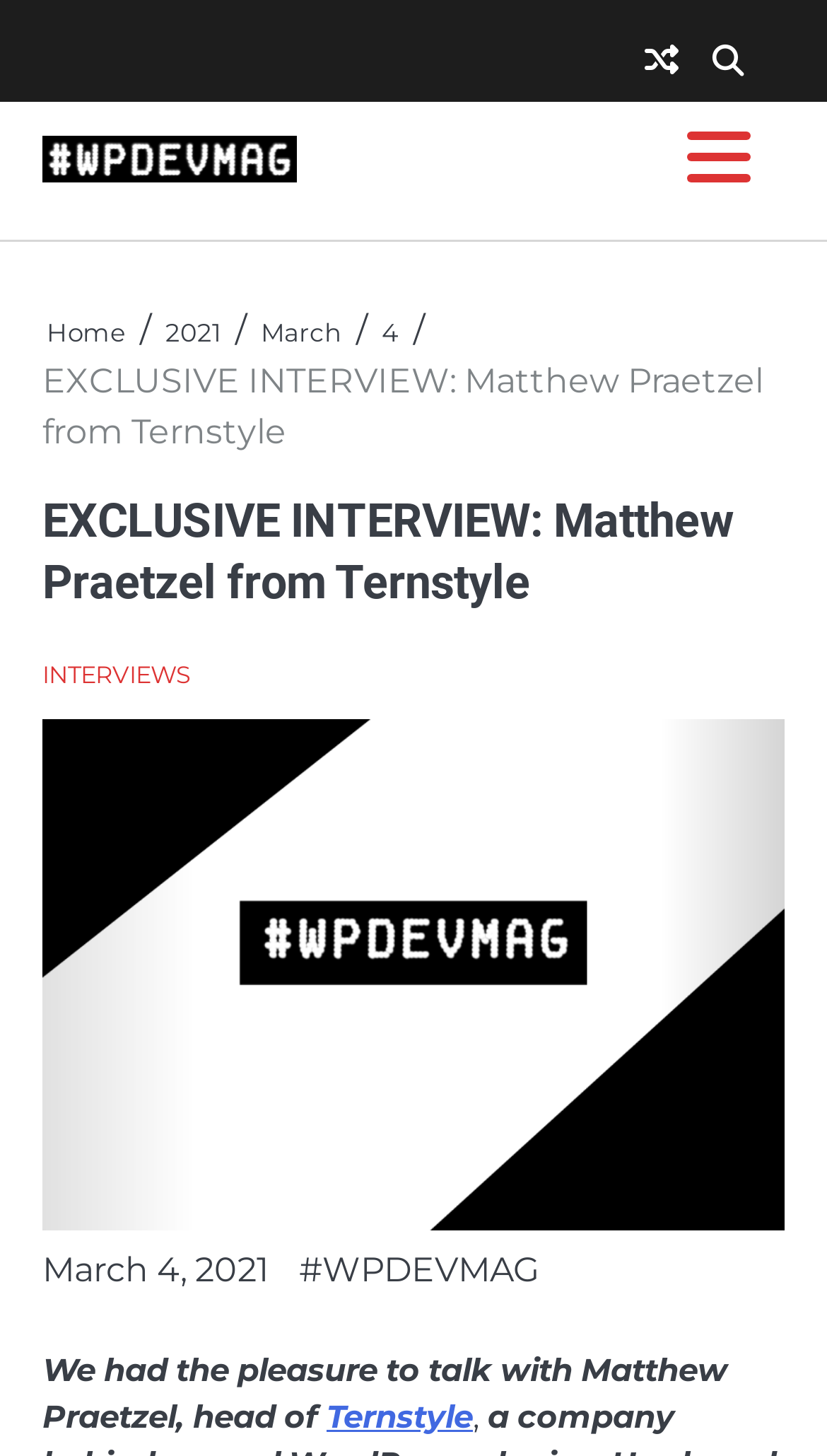Articulate a detailed summary of the webpage's content and design.

The webpage features an exclusive interview with Matthew Praetzel from Ternstyle. At the top right corner, there are three links: a Facebook icon, an empty link, and a hashtag link "#WPDEVMAG" accompanied by an image. Below these links, a button with a primary menu is located, which expands to reveal a navigation section labeled "Breadcrumbs". This section contains five links: "Home", "2021", "March", "4", and a static text "EXCLUSIVE INTERVIEW: Matthew Praetzel from Ternstyle".

Further down, there is a header section with a heading that repeats the title of the interview. Below the header, there are three links: "INTERVIEWS", "March 4, 2021" with a time element, and "#WPDEVMAG" again. The main content of the webpage starts with a static text "We had the pleasure to talk with Matthew Praetzel, head of" followed by a link to "Ternstyle".